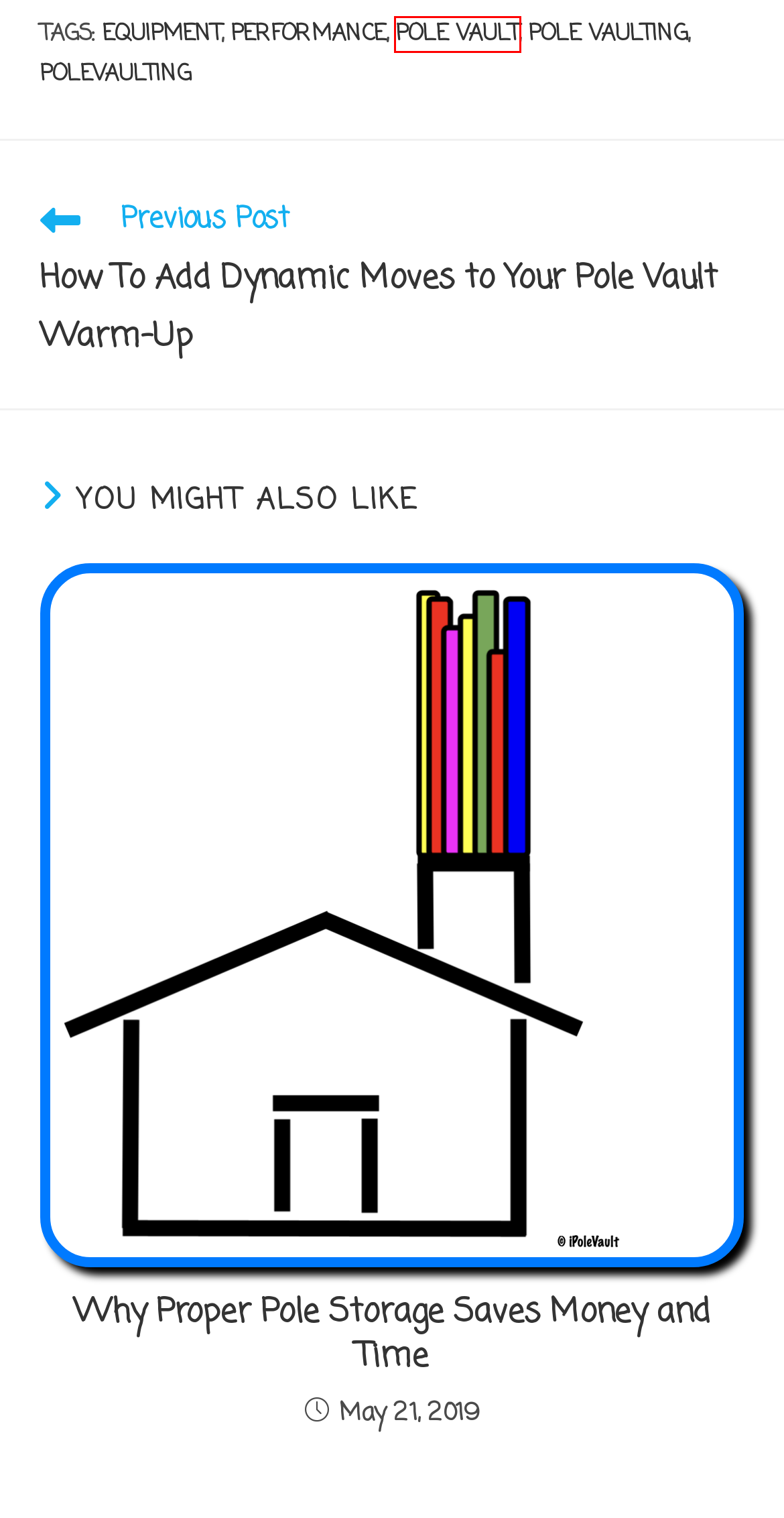You have a screenshot of a webpage with a red bounding box around an element. Choose the best matching webpage description that would appear after clicking the highlighted element. Here are the candidates:
A. Why Proper Pole Storage Saves Money and Time – iPoleVault
B. How To Add Dynamic Moves to Your Pole Vault Warm-Up – iPoleVault
C. polevaulting – iPoleVault
D. performance – iPoleVault
E. pole vaulting – iPoleVault
F. pole vault – iPoleVault
G. equipment – iPoleVault
H. iPoleVault – Tools for Better Pole Vaulting

F